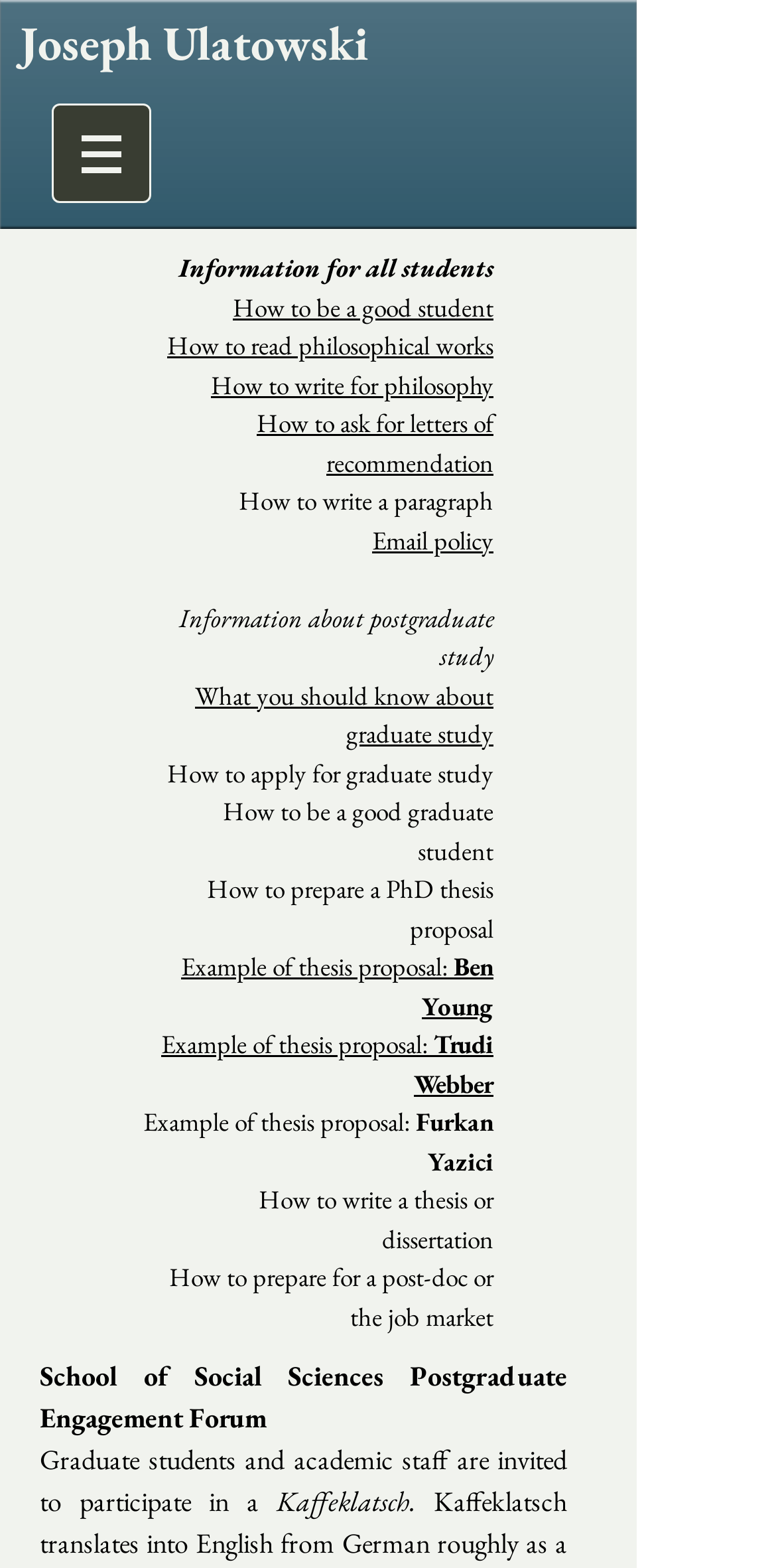Pinpoint the bounding box coordinates of the area that must be clicked to complete this instruction: "Click the site navigation button".

[0.067, 0.066, 0.195, 0.13]